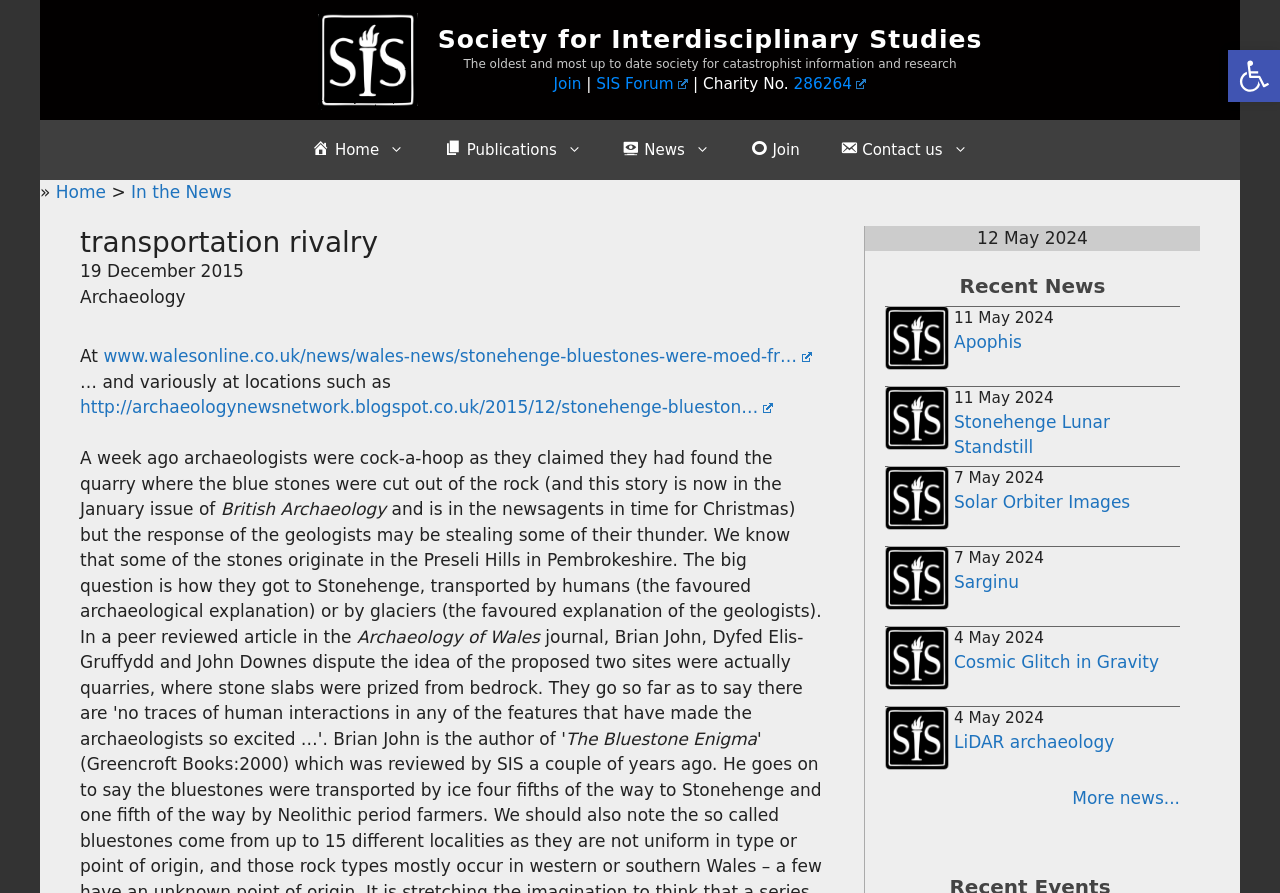Identify the bounding box coordinates for the UI element described by the following text: "In the News". Provide the coordinates as four float numbers between 0 and 1, in the format [left, top, right, bottom].

[0.102, 0.204, 0.181, 0.226]